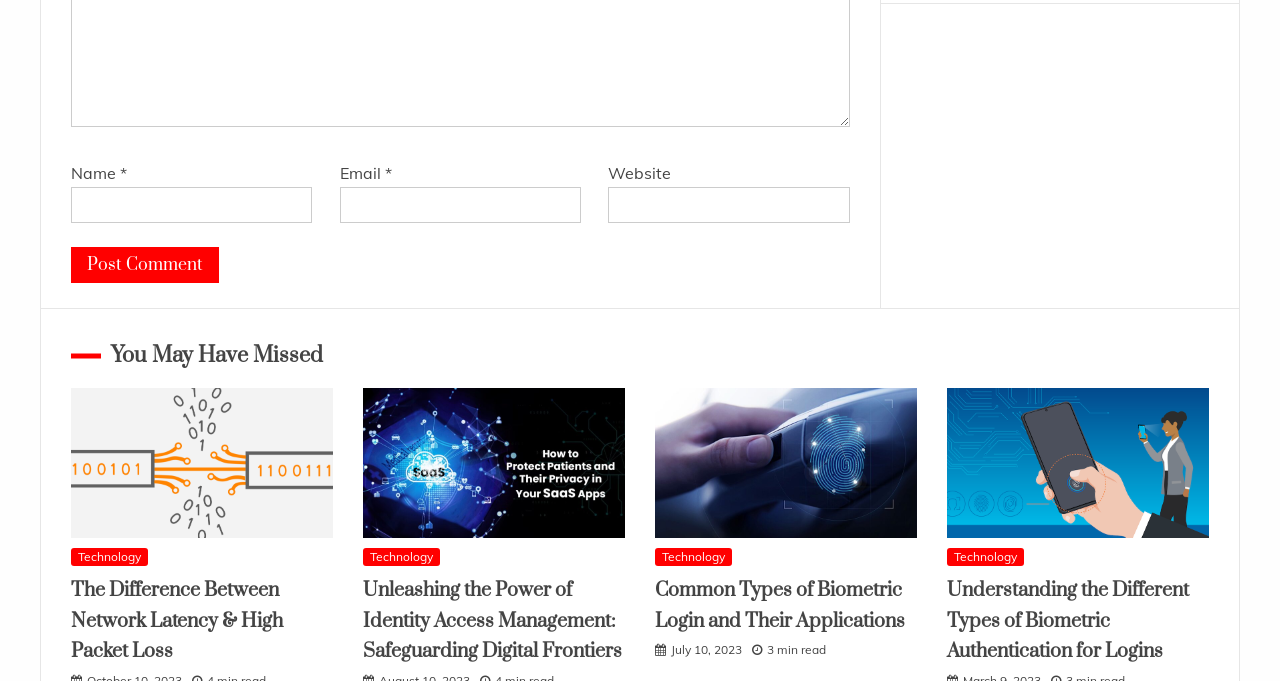What is the purpose of the textboxes at the top?
Please give a detailed and elaborate answer to the question based on the image.

The textboxes at the top of the webpage are labeled as 'Name', 'Email', and 'Website', and they are required fields except for the 'Website' field. This suggests that the user is expected to input their personal information, likely to post a comment or engage with the content on the webpage.